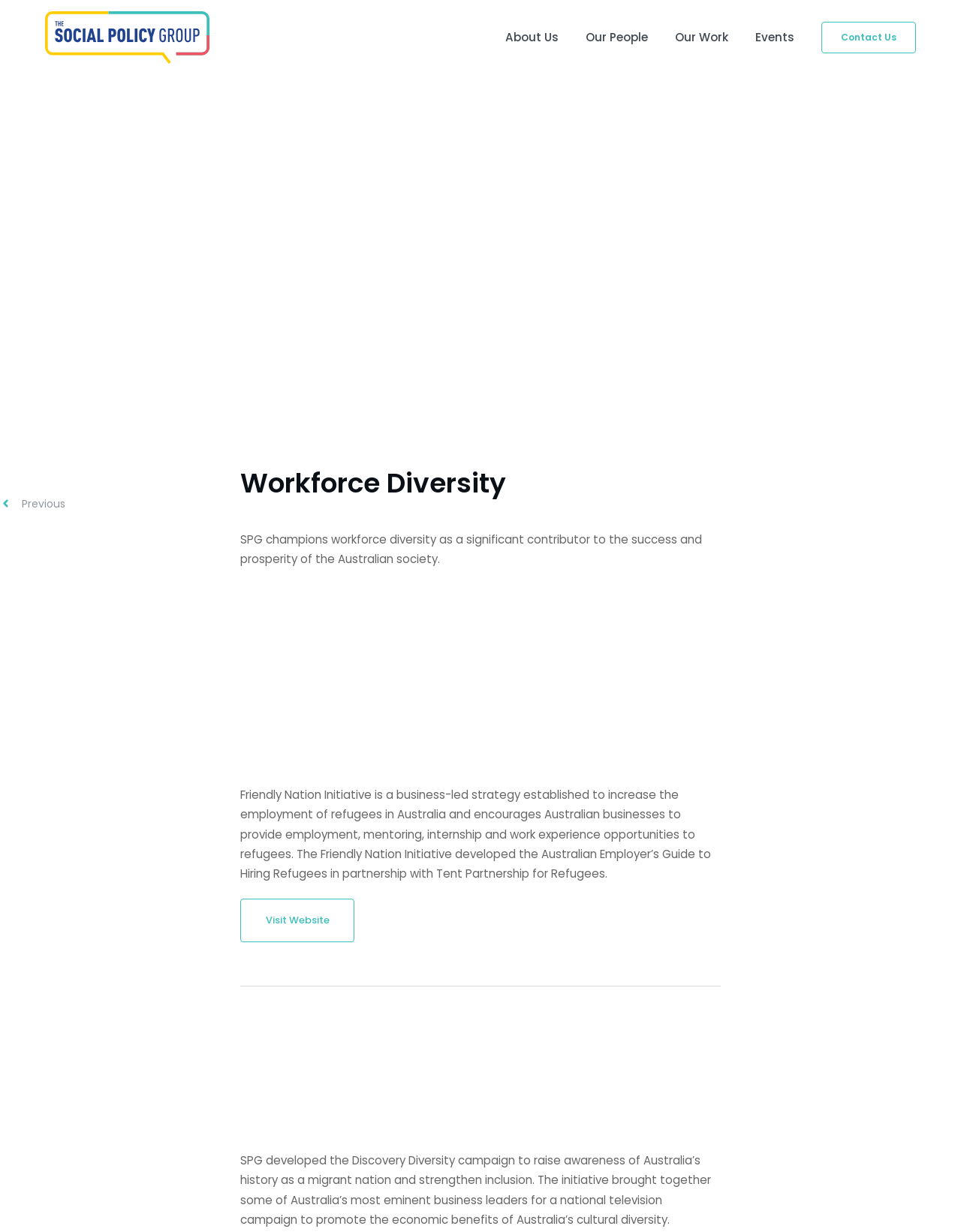Determine the bounding box coordinates for the HTML element described here: "parent_node: About Us".

[0.047, 0.009, 0.218, 0.052]